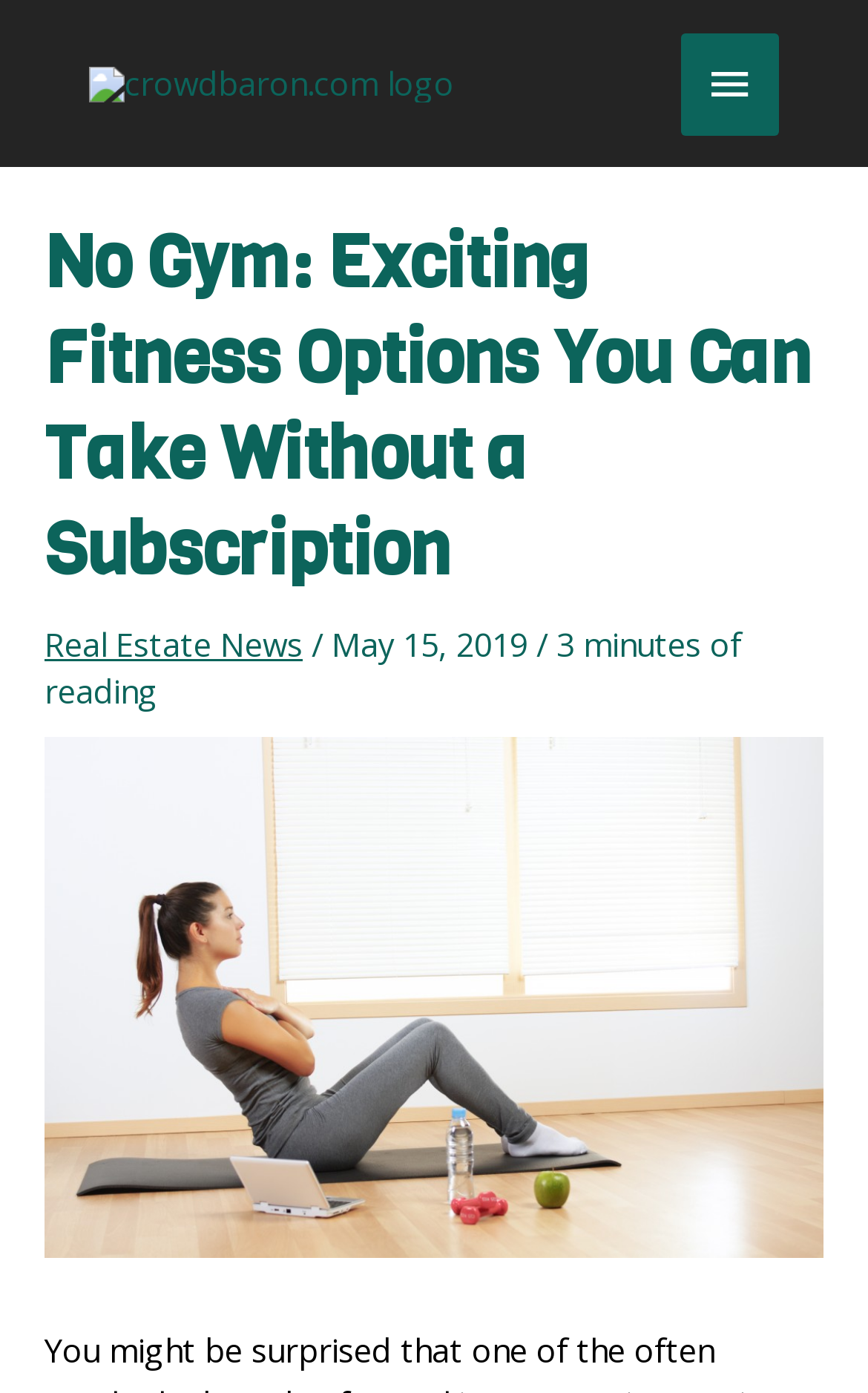Answer this question in one word or a short phrase: What is the category of the article?

Real Estate News